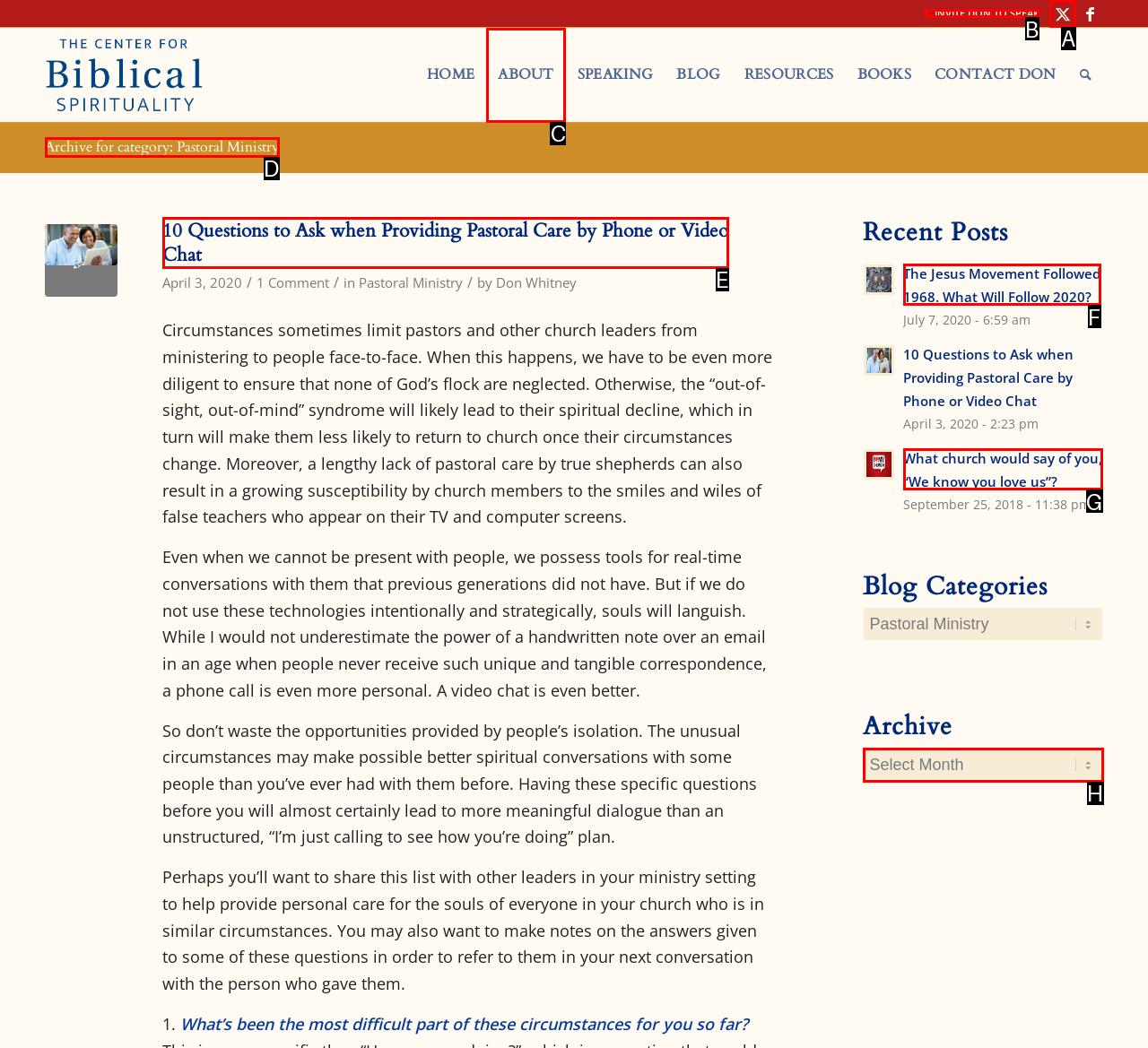Identify the HTML element to select in order to accomplish the following task: Invite Don to speak
Reply with the letter of the chosen option from the given choices directly.

B